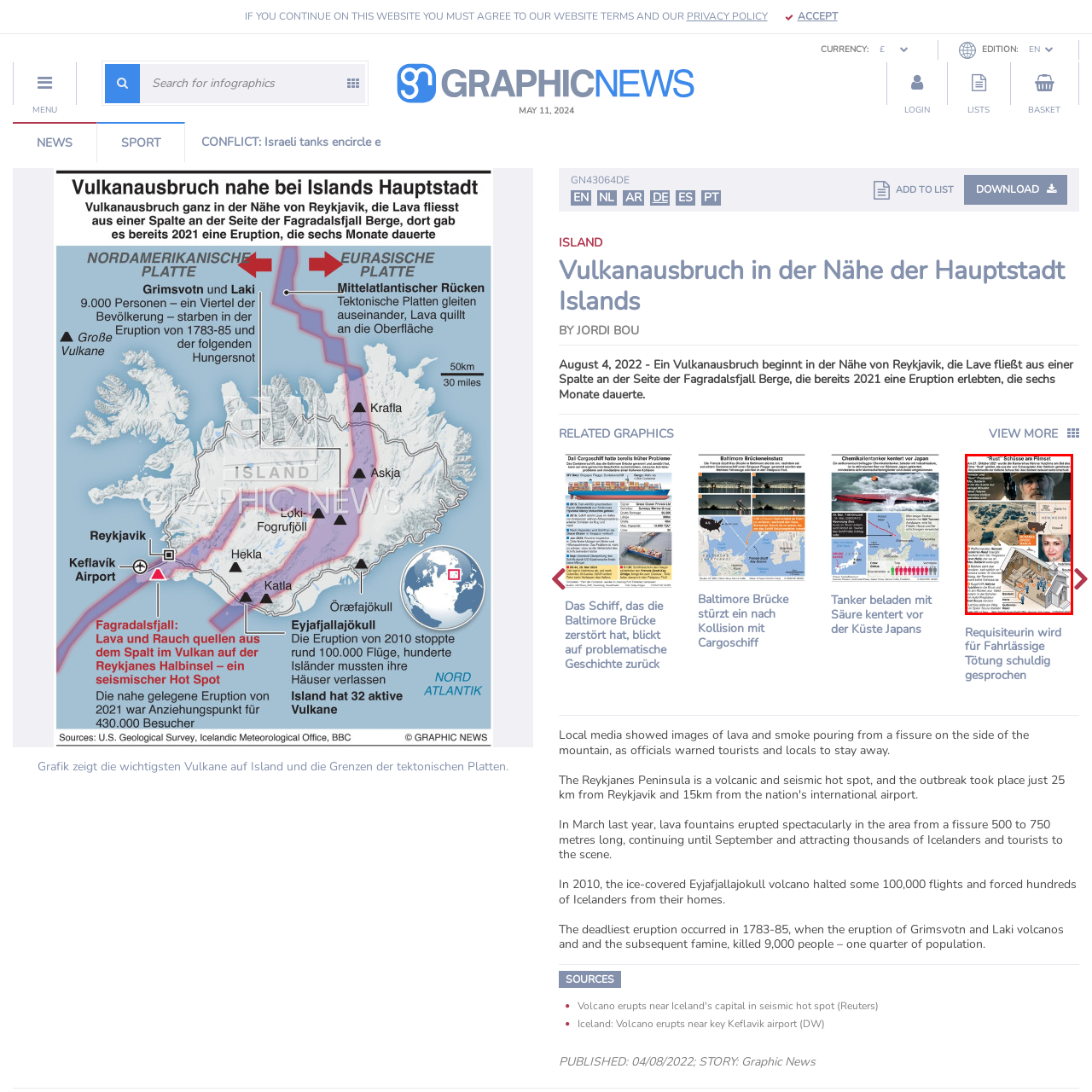Provide a thorough description of the scene captured within the red rectangle.

The image titled "CRIME: 'Rust' Schüsse - Requisiteurin Schuldspruch auf Fahrlässige Tötung" portrays a detailed infographic related to the tragic shooting incident that occurred on the set of the film "Rust." Featured prominently is a layout of the film set that includes various key locations and the sequence of events that led to the incident. Alongside this, a notable figure related to the case is depicted, emphasizing their role in the tragic outcome.

The infographic offers a visual narrative detailing the incident, including labeled components that provide context and insight into safety protocol failures on set. It aims to inform viewers about the implications of the events that unfolded, including legal repercussions, alongside visuals of the setting where the incident occurred, which adds to the gravity of the situation. 

Overall, the image serves to raise awareness about on-set safety and the responsibilities involved in film production, highlighting the need for stringent safety measures to prevent such incidents in the future.